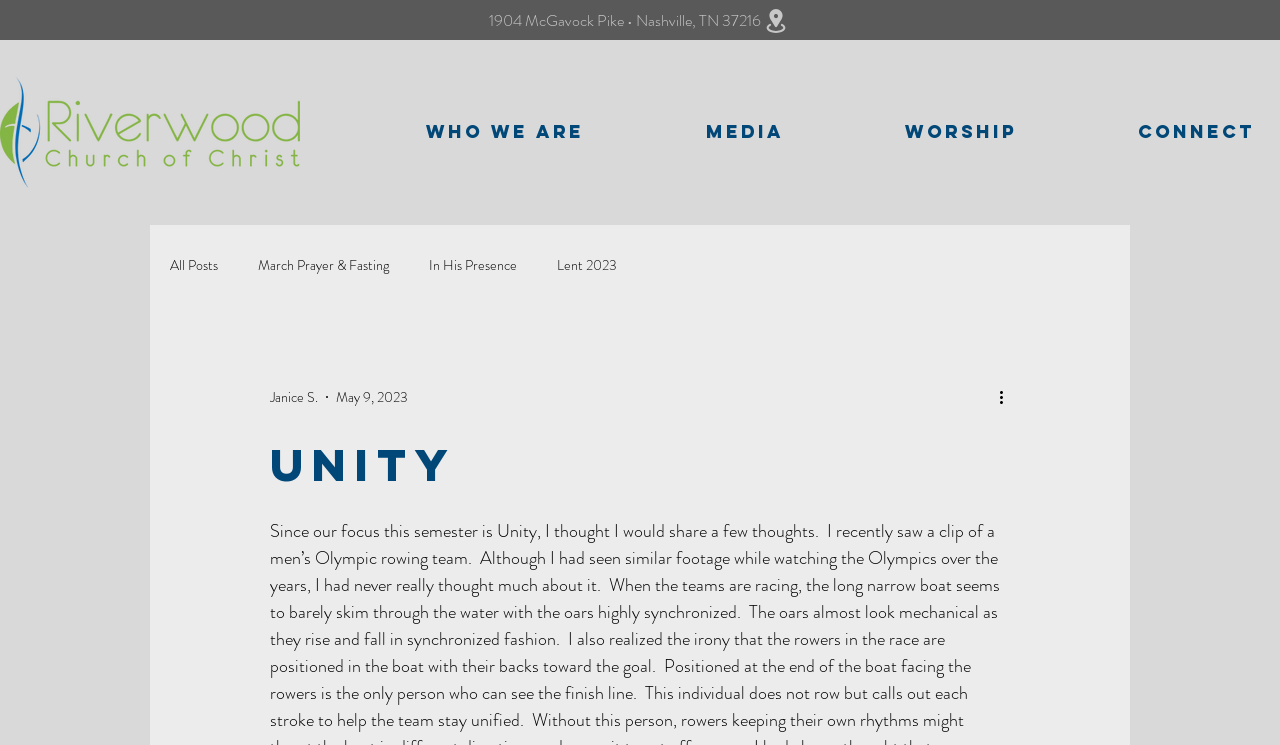Please examine the image and answer the question with a detailed explanation:
What is the logo of the website?

I determined the logo by examining the image element with the text 'Riverwood Church of Christ Logo' which is located at the top-left corner of the webpage.